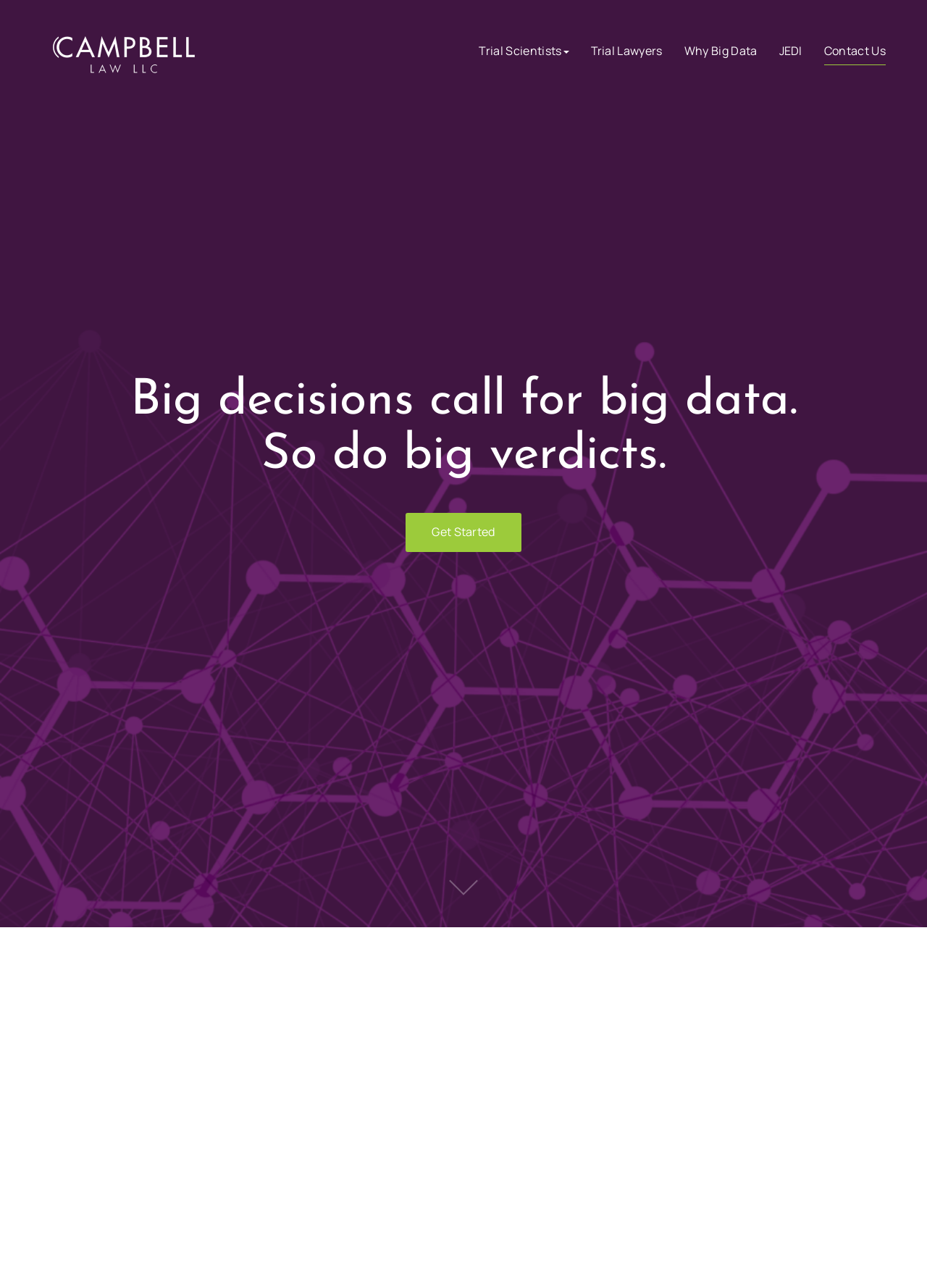Please determine the bounding box coordinates of the element's region to click for the following instruction: "Explore Trial Scientists".

[0.505, 0.028, 0.625, 0.051]